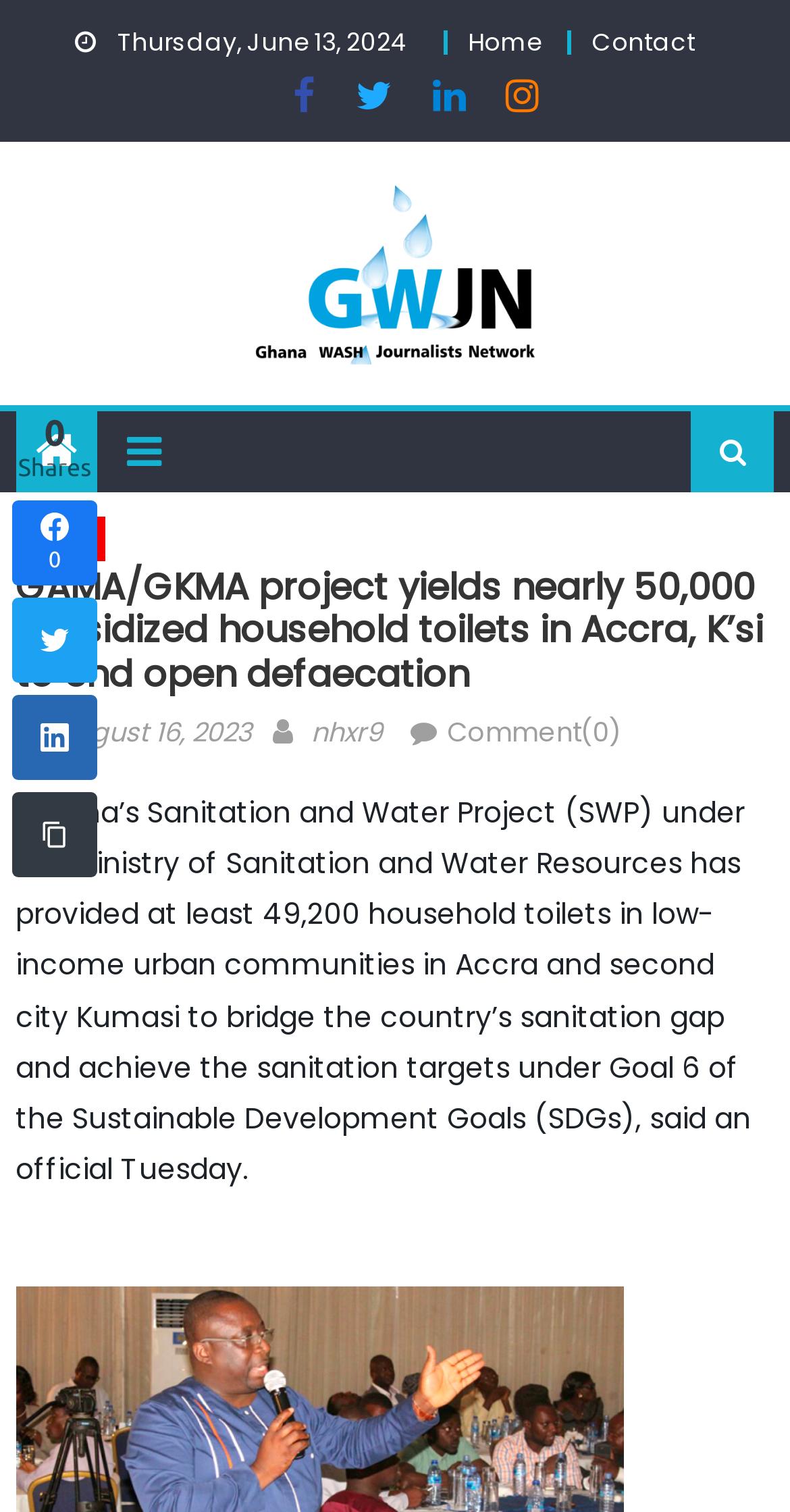Provide the bounding box for the UI element matching this description: "August 16, 2023August 16, 2023".

[0.071, 0.471, 0.32, 0.497]